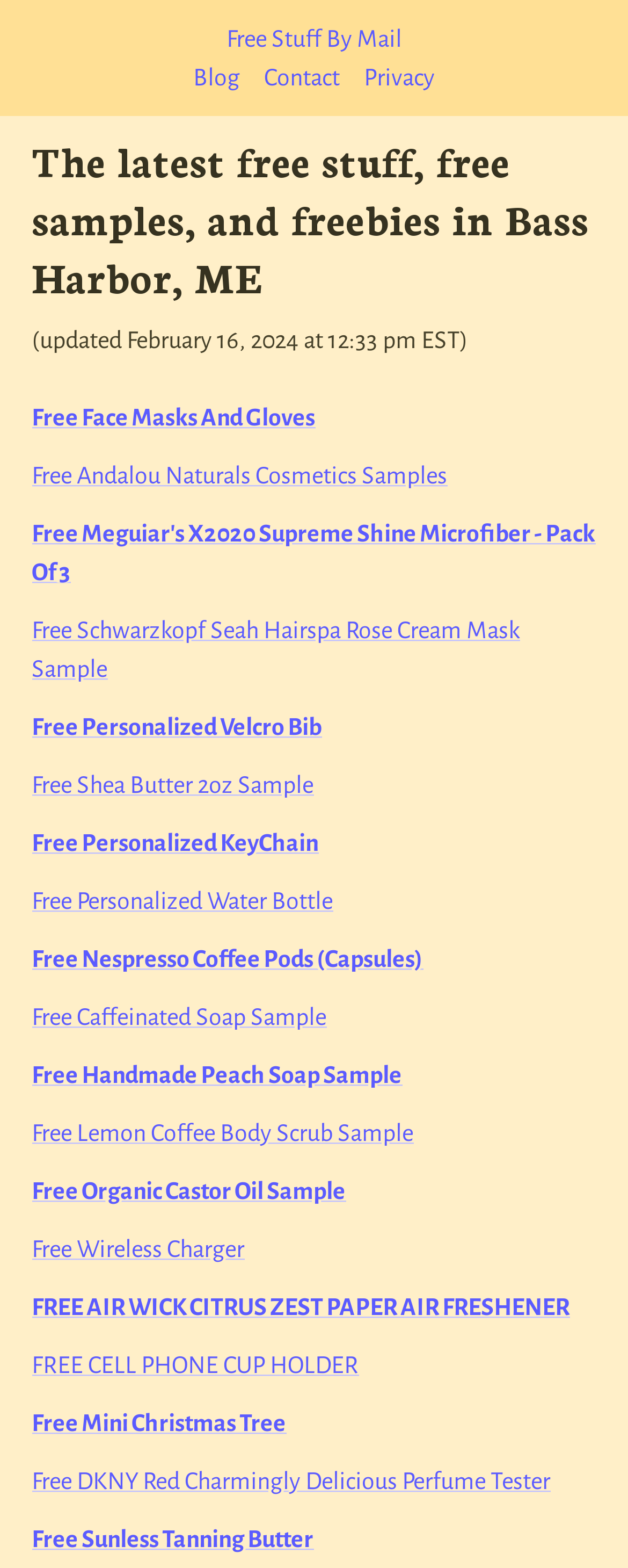Can you determine the main header of this webpage?

The latest free stuff, free samples, and freebies in Bass Harbor, ME